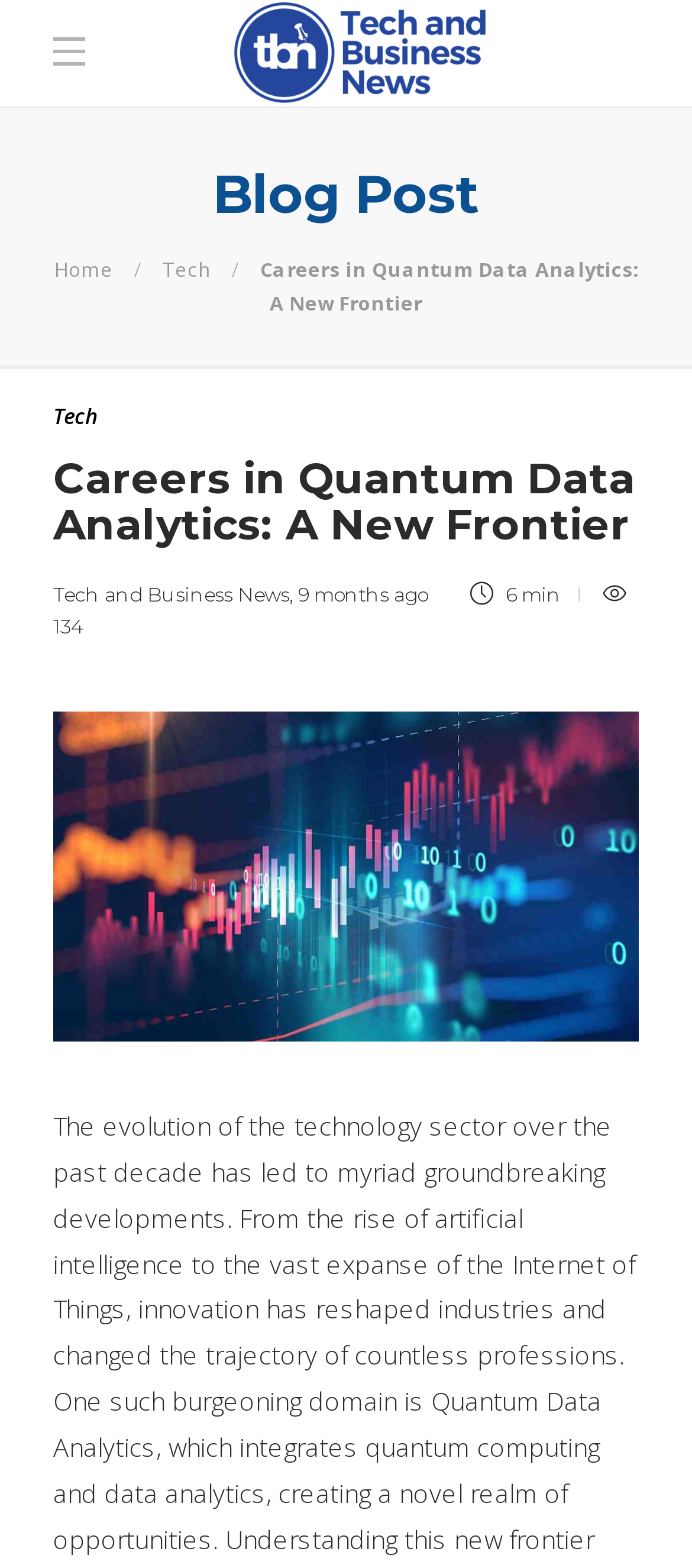From the image, can you give a detailed response to the question below:
What is the category of the blog post?

I determined the category of the blog post by looking at the links in the navigation menu. The link 'Tech' appears twice, which suggests that it is the current category. Additionally, the link 'Home' is present, which implies that the blog post is categorized under 'Tech'.